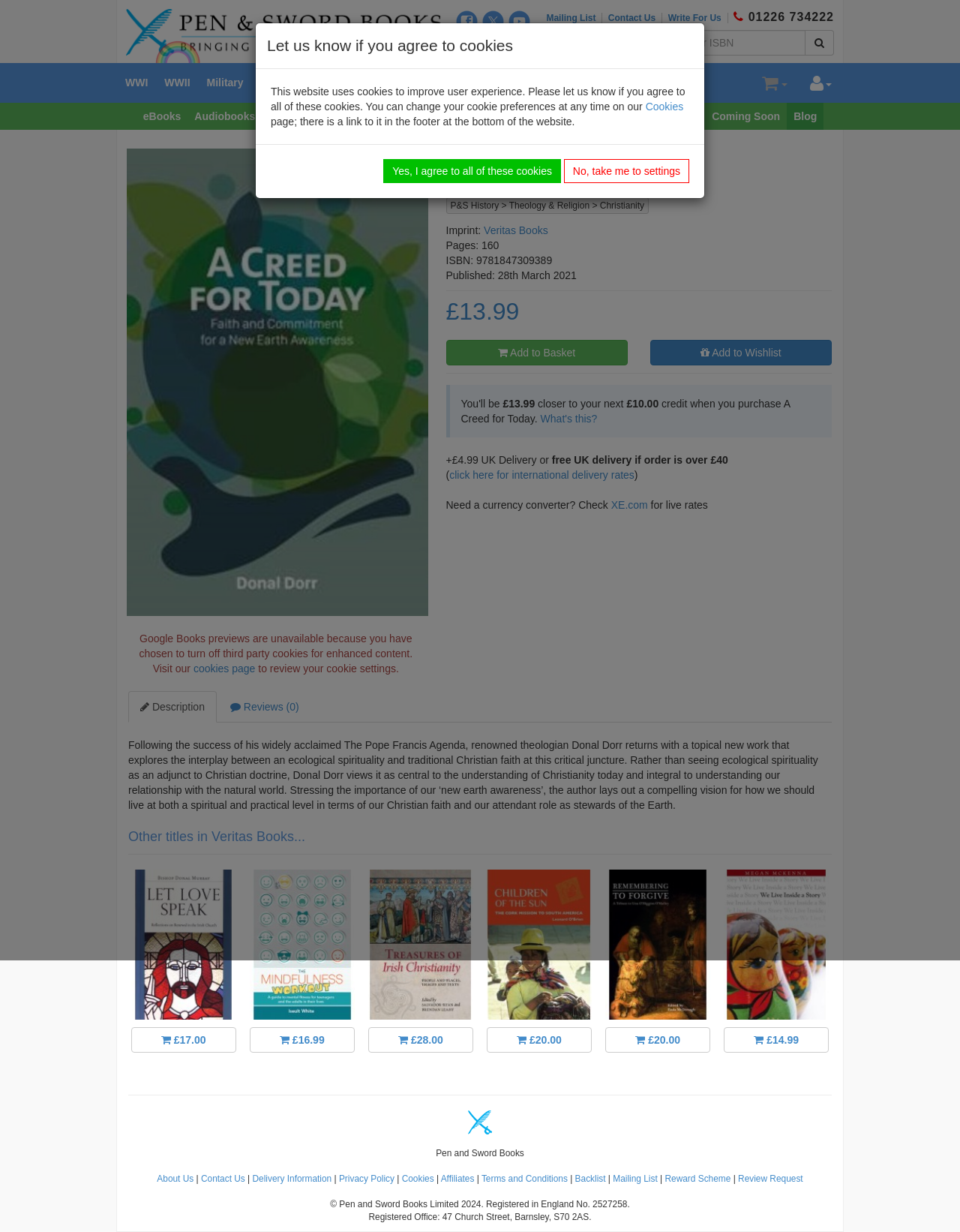Provide a one-word or one-phrase answer to the question:
What is the ISBN of the book?

9781847309389